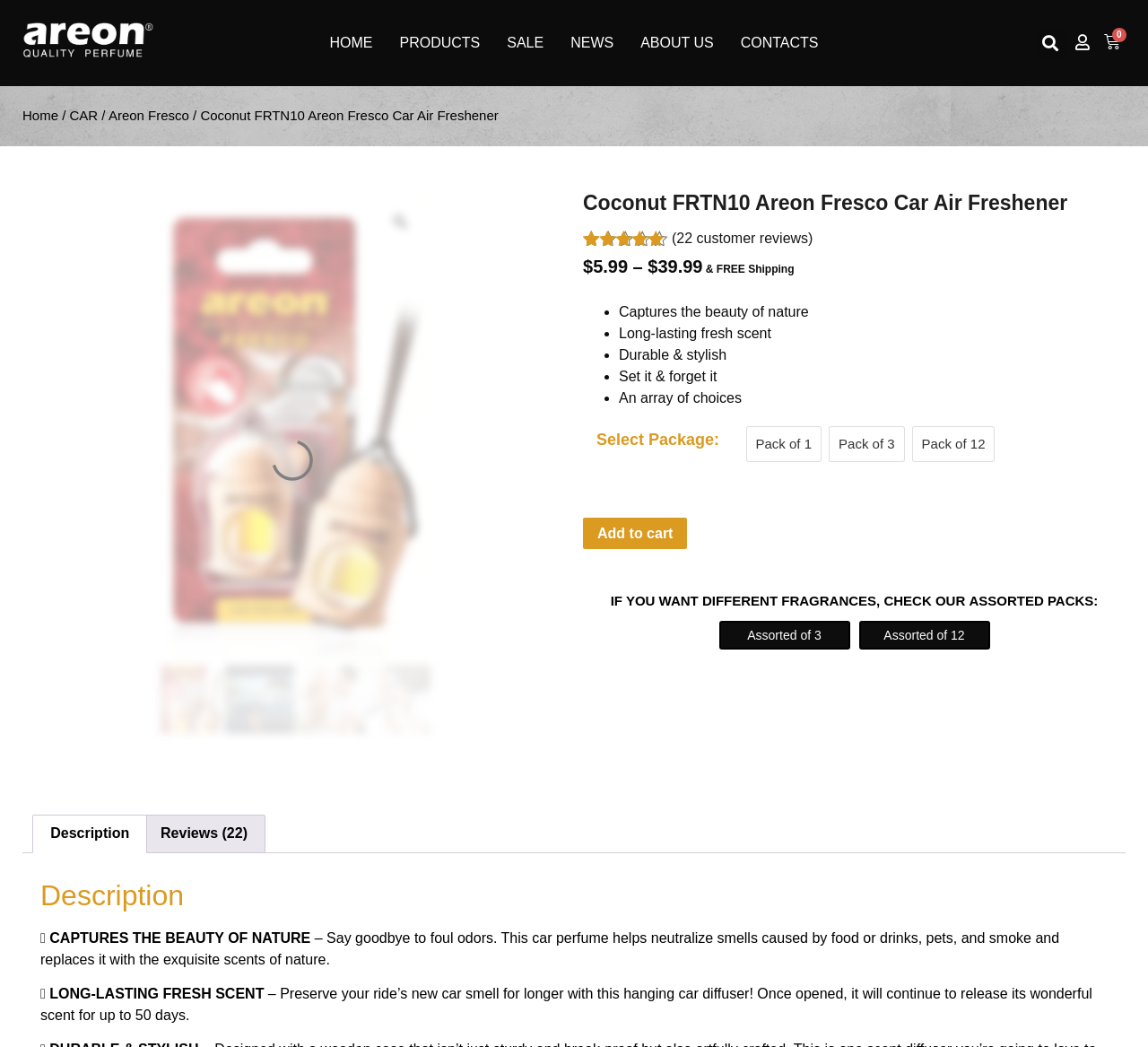Find the bounding box coordinates for the UI element whose description is: "About us". The coordinates should be four float numbers between 0 and 1, in the format [left, top, right, bottom].

[0.546, 0.021, 0.633, 0.061]